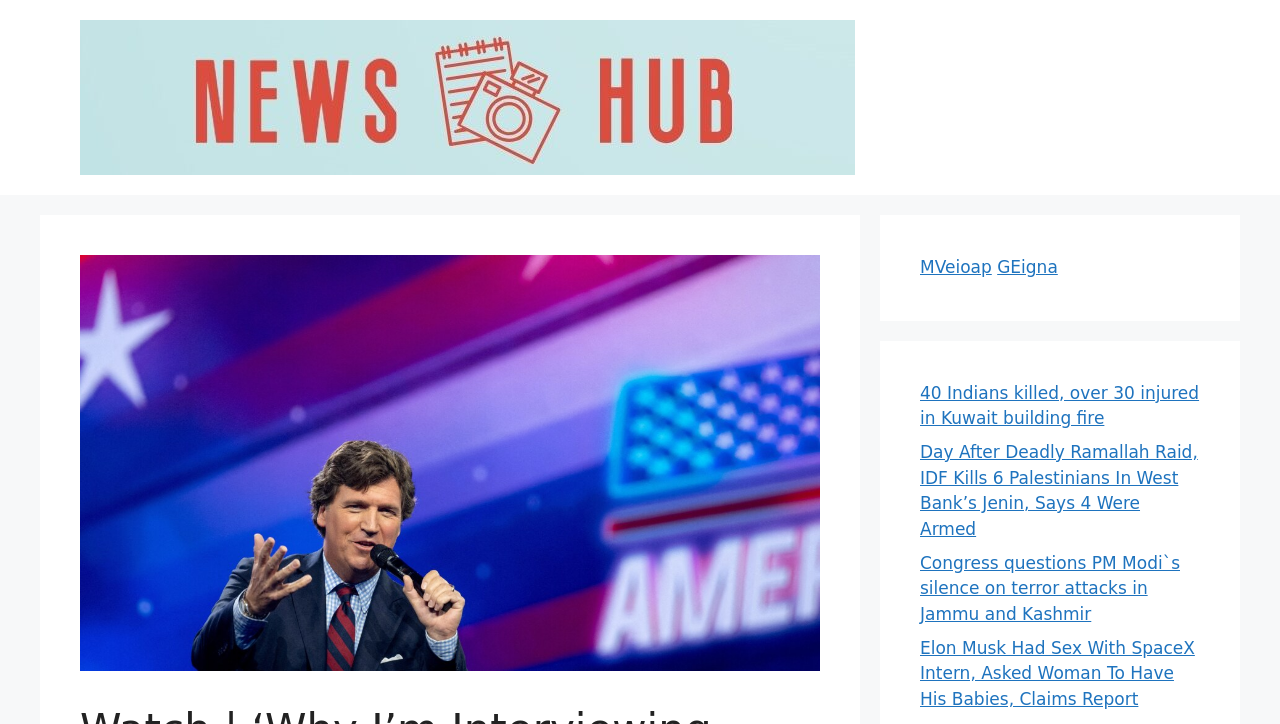Is there an image on the banner?
Please provide an in-depth and detailed response to the question.

I examined the banner element and found an image element with the same text as the link element, 'News Hub'. This indicates that there is an image on the banner.